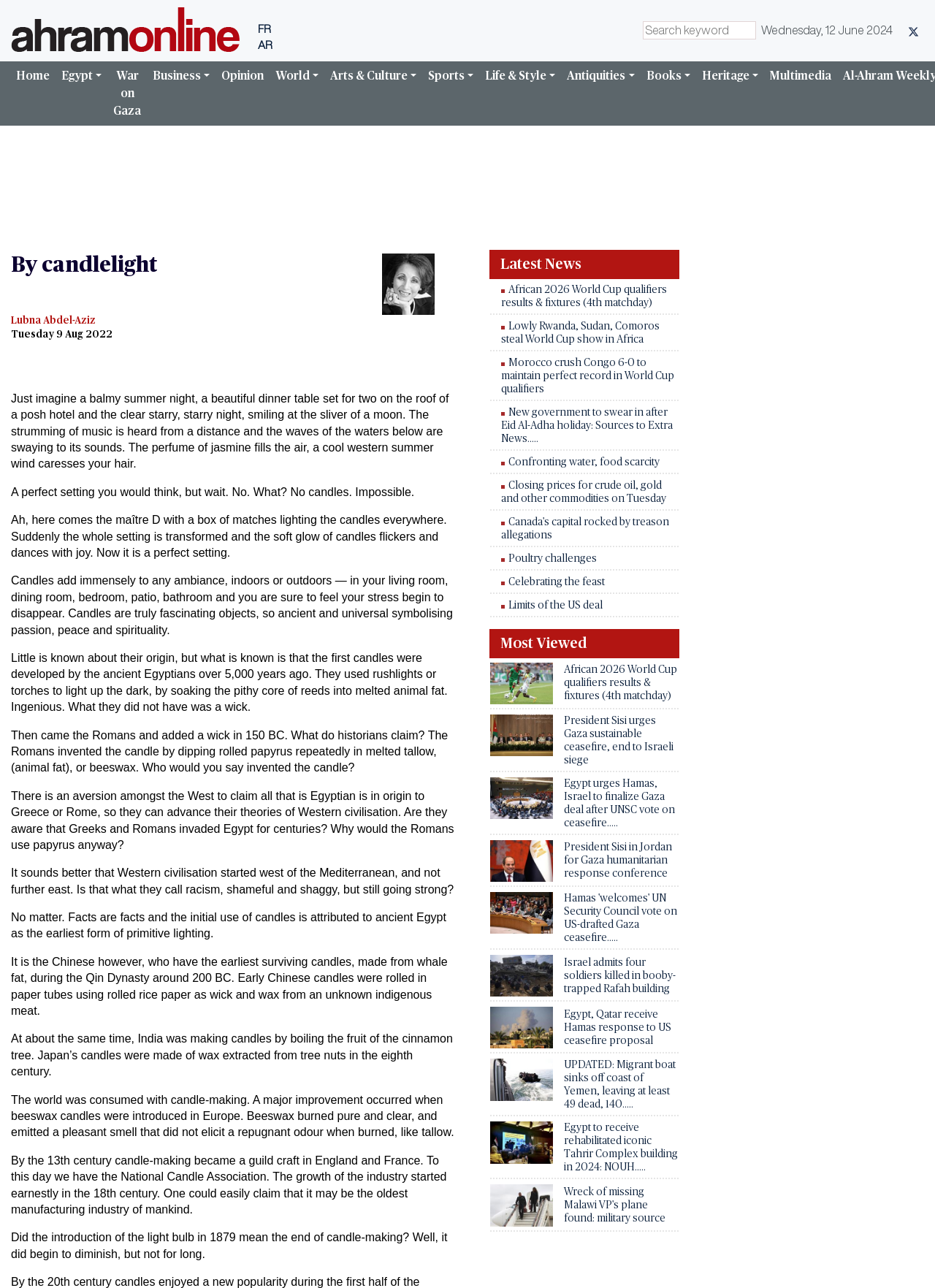Please locate the bounding box coordinates of the element that needs to be clicked to achieve the following instruction: "View the most viewed articles". The coordinates should be four float numbers between 0 and 1, i.e., [left, top, right, bottom].

[0.523, 0.488, 0.727, 0.511]